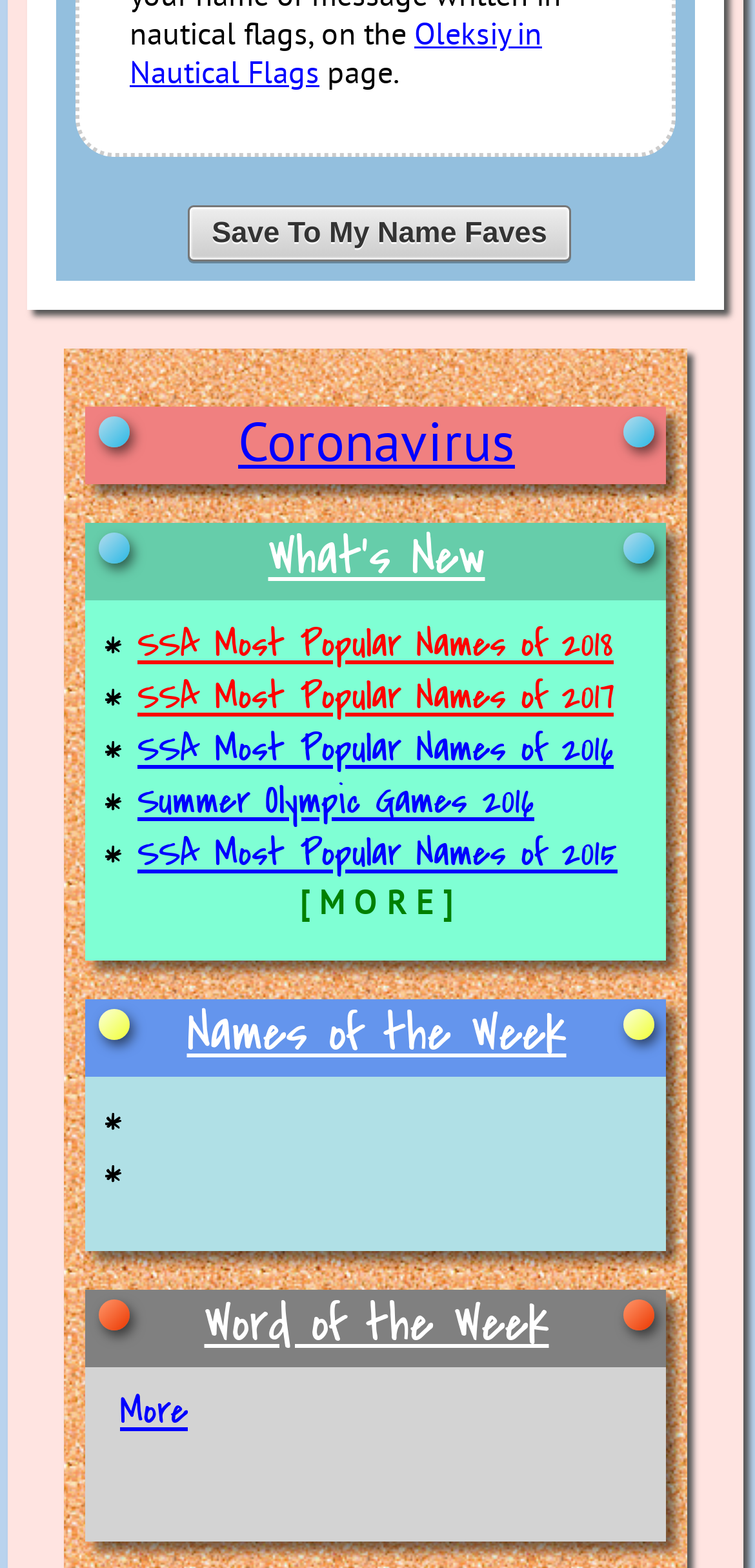What is the name of the person in nautical flags?
Please answer using one word or phrase, based on the screenshot.

Oleksiy